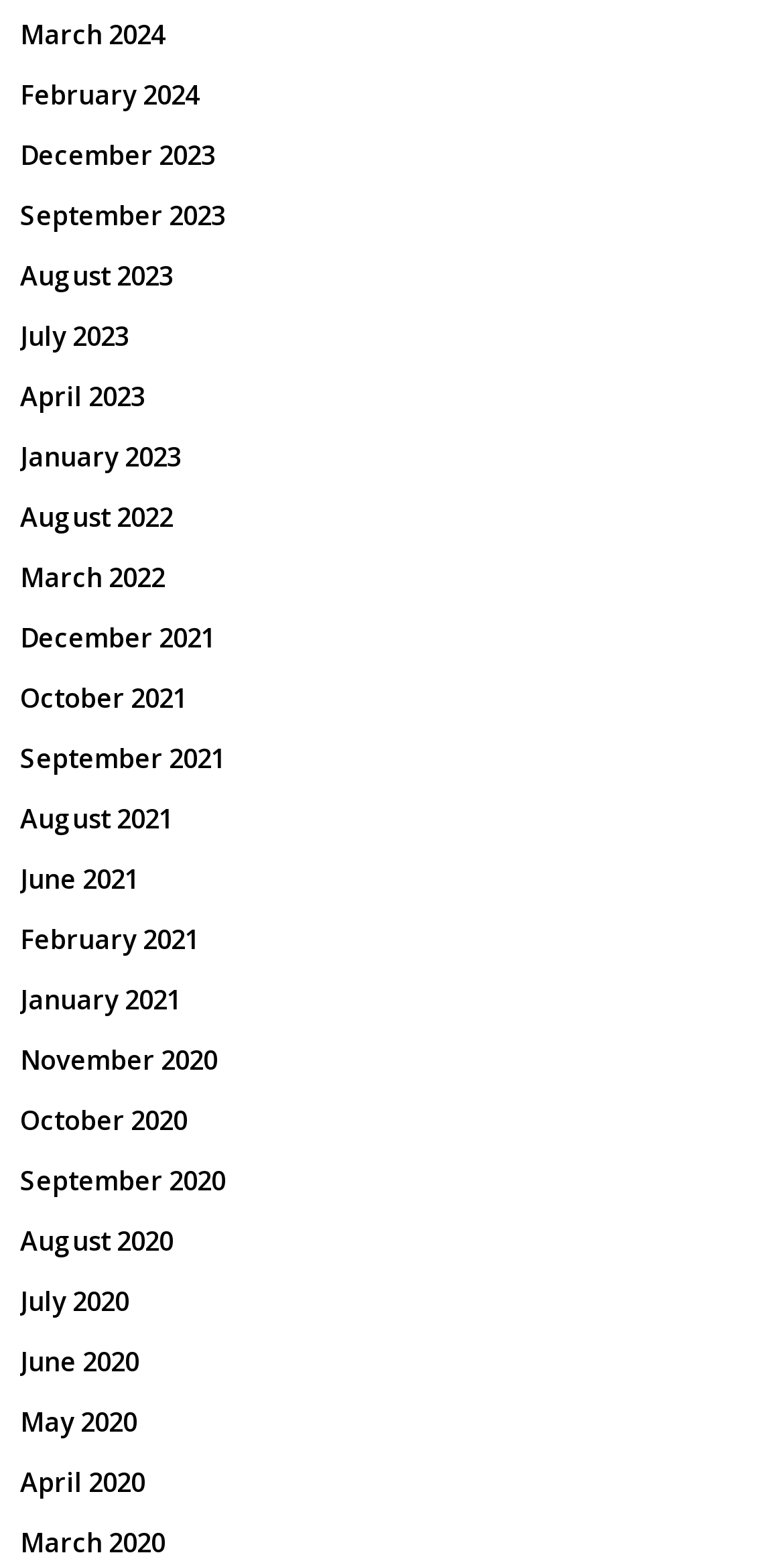Find the bounding box coordinates for the area you need to click to carry out the instruction: "go to home page". The coordinates should be four float numbers between 0 and 1, indicated as [left, top, right, bottom].

None